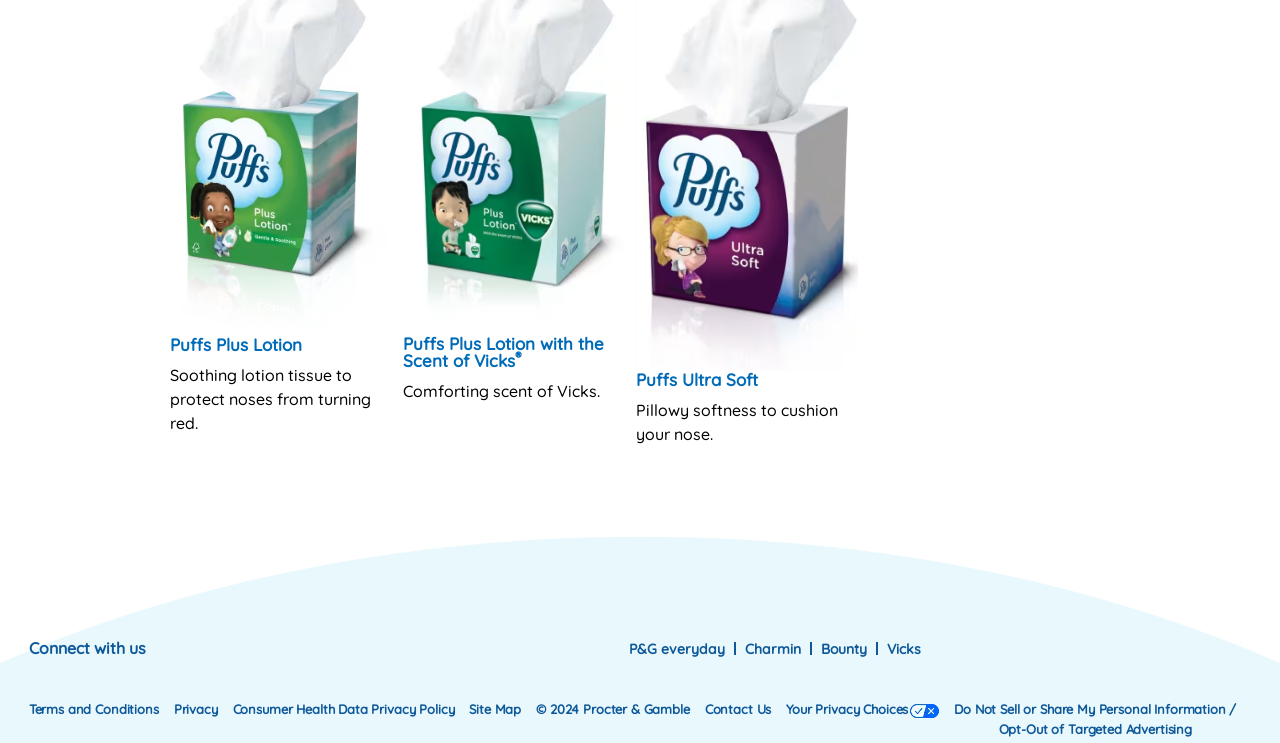Determine the bounding box coordinates of the area to click in order to meet this instruction: "Learn about Puffs Ultra Soft".

[0.497, 0.5, 0.67, 0.536]